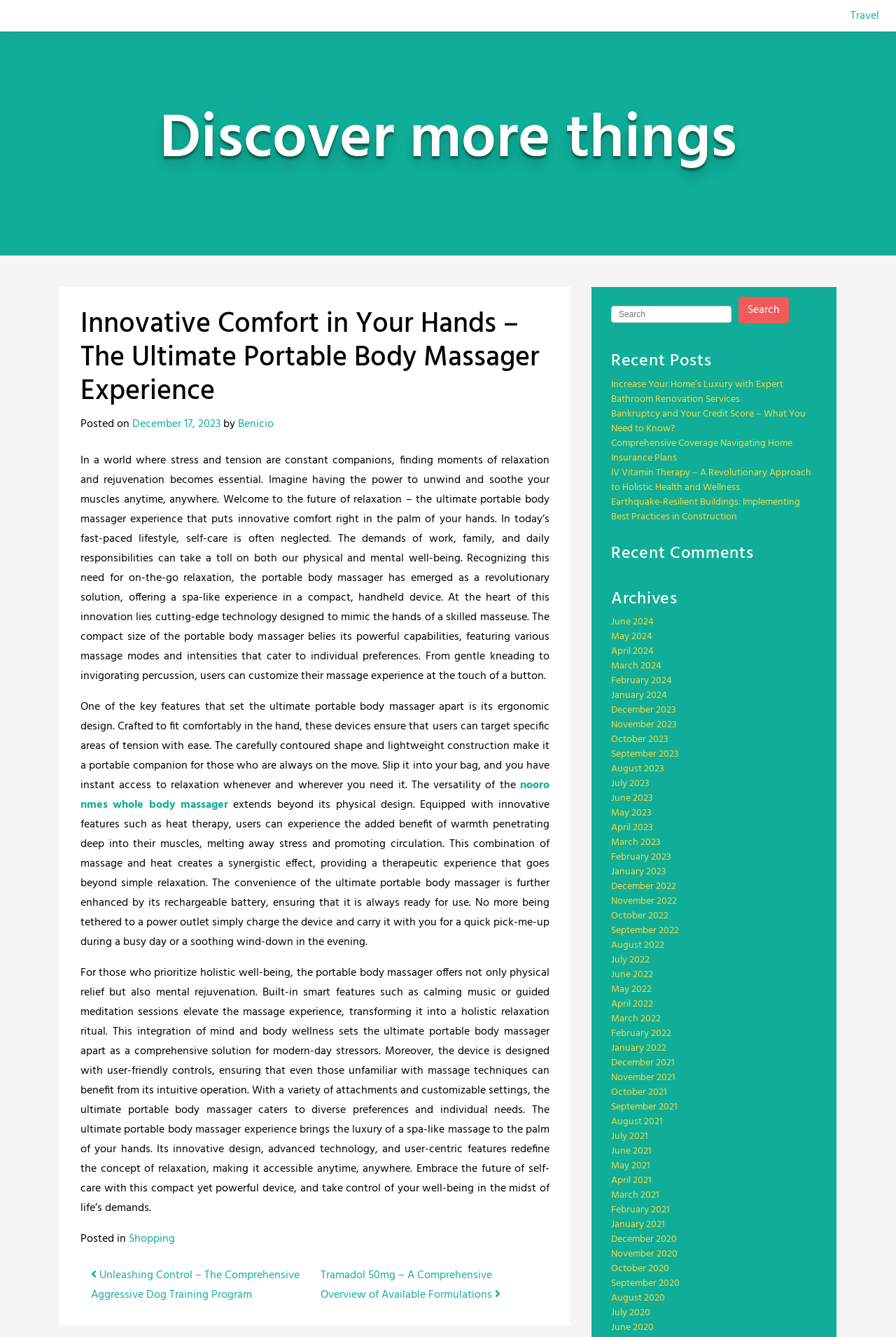Refer to the image and answer the question with as much detail as possible: What is the benefit of the heat therapy feature in the portable body massager?

The article states that the heat therapy feature in the portable body massager helps to promote circulation and relaxation, providing an added benefit to the massage experience.